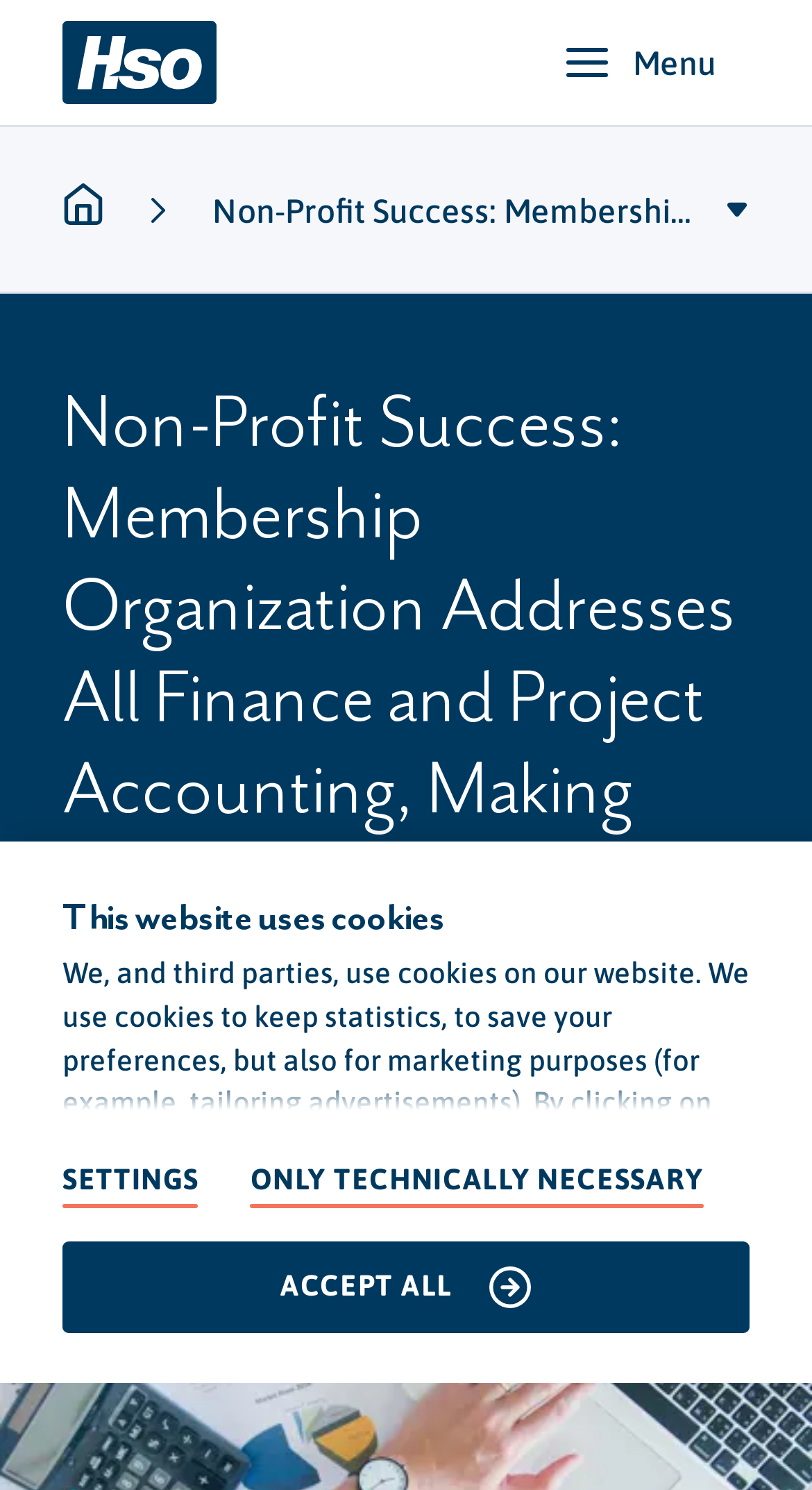Please identify the bounding box coordinates for the region that you need to click to follow this instruction: "Toggle menu".

[0.656, 0.014, 0.923, 0.07]